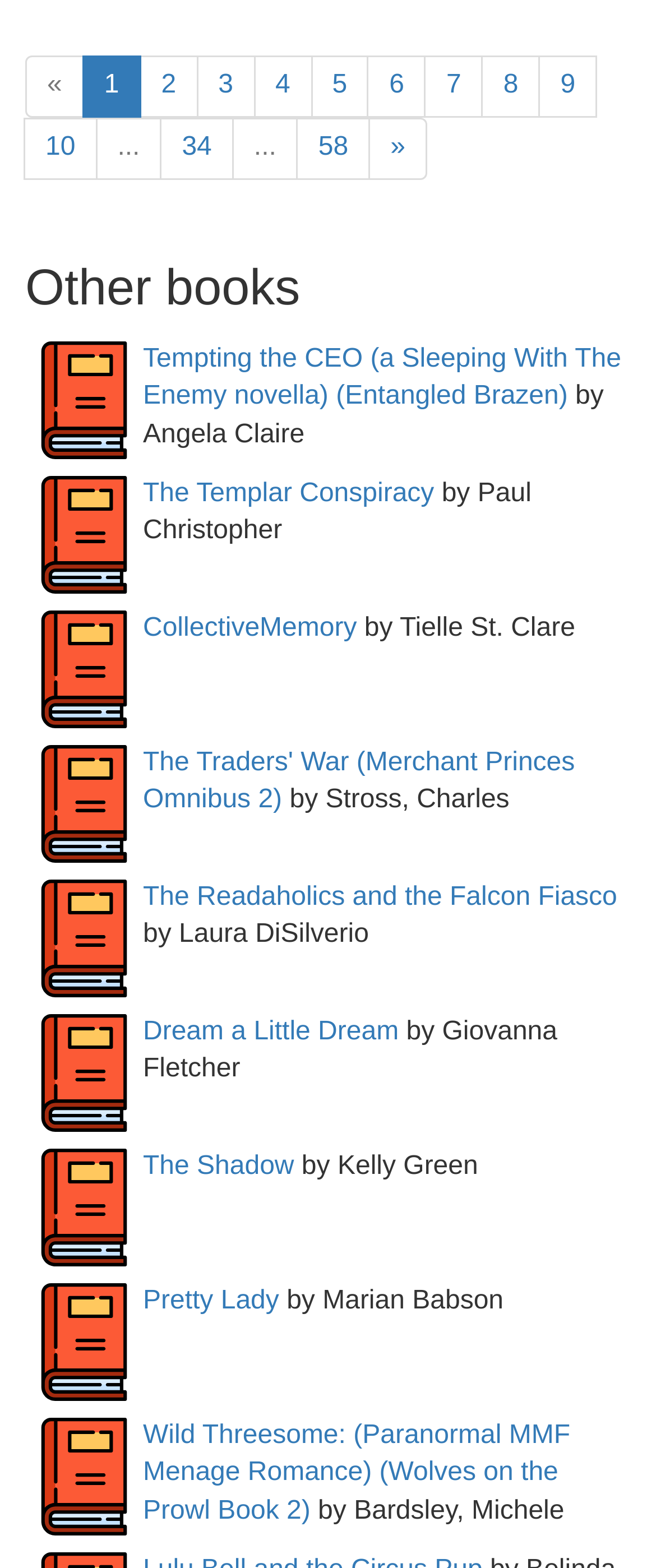Determine the bounding box coordinates of the area to click in order to meet this instruction: "view book details of Tempting the CEO".

[0.218, 0.219, 0.947, 0.262]